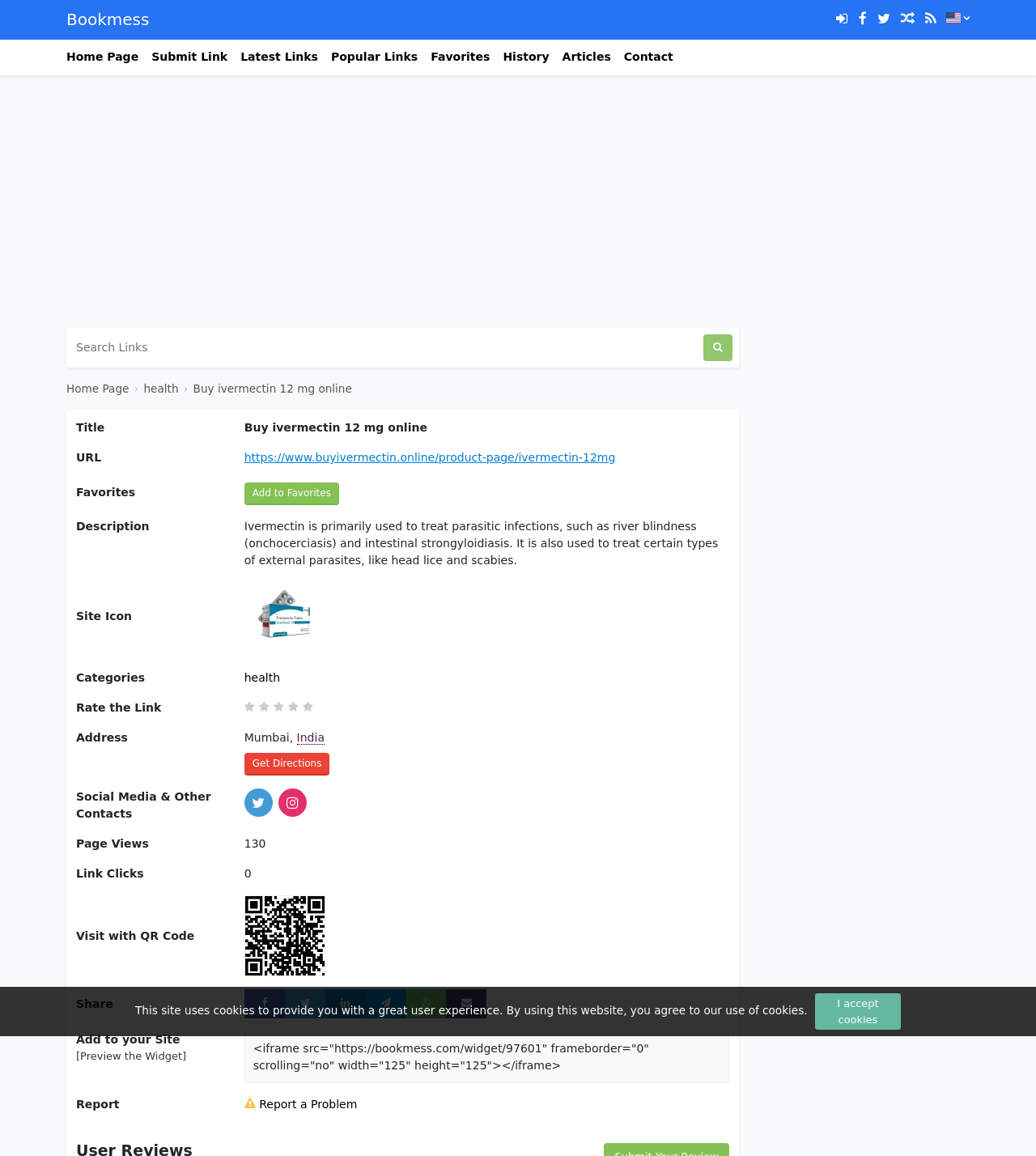Find the bounding box coordinates for the area you need to click to carry out the instruction: "Click the 'Home Page' link". The coordinates should be four float numbers between 0 and 1, indicated as [left, top, right, bottom].

[0.064, 0.034, 0.134, 0.065]